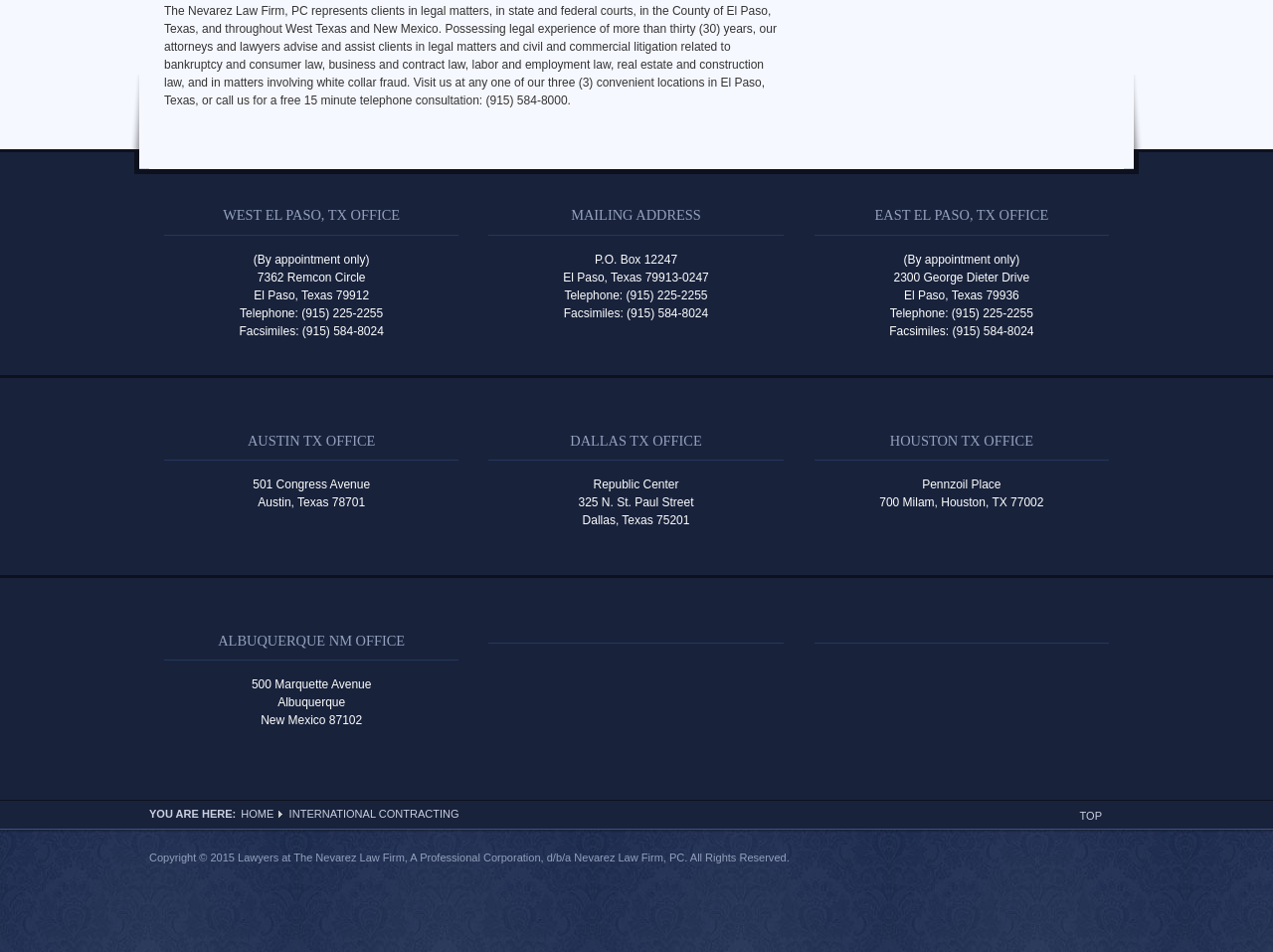Find the bounding box coordinates of the UI element according to this description: "home".

[0.188, 0.848, 0.217, 0.861]